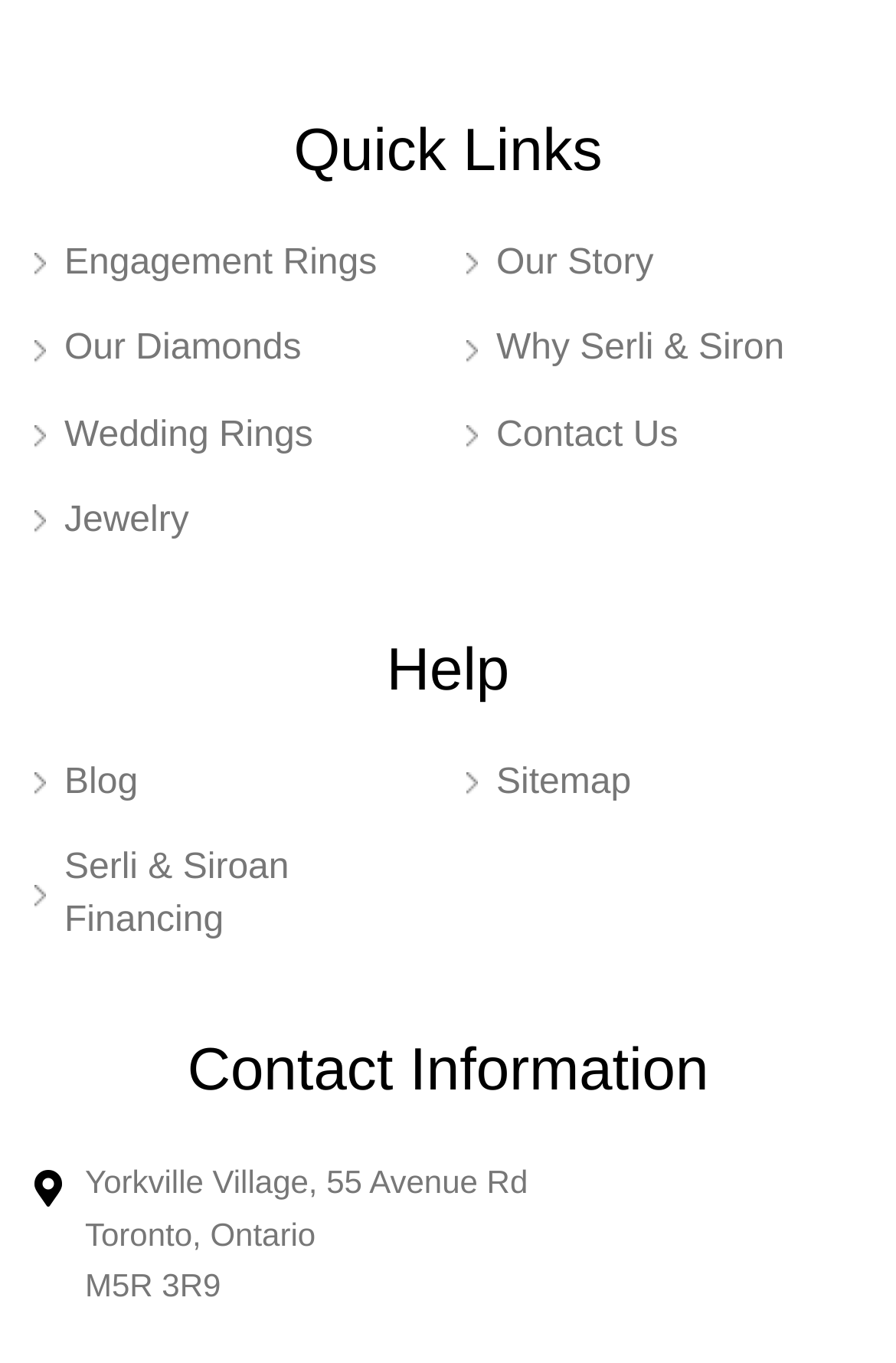Refer to the screenshot and answer the following question in detail:
How many headings are on the webpage?

There are three headings on the webpage: 'Quick Links', 'Help', and 'Contact Information'. These headings are located at the top, middle, and bottom of the webpage respectively, indicated by the bounding box coordinates [0.038, 0.08, 0.962, 0.141], [0.038, 0.461, 0.962, 0.522], and [0.038, 0.754, 0.962, 0.815] respectively.